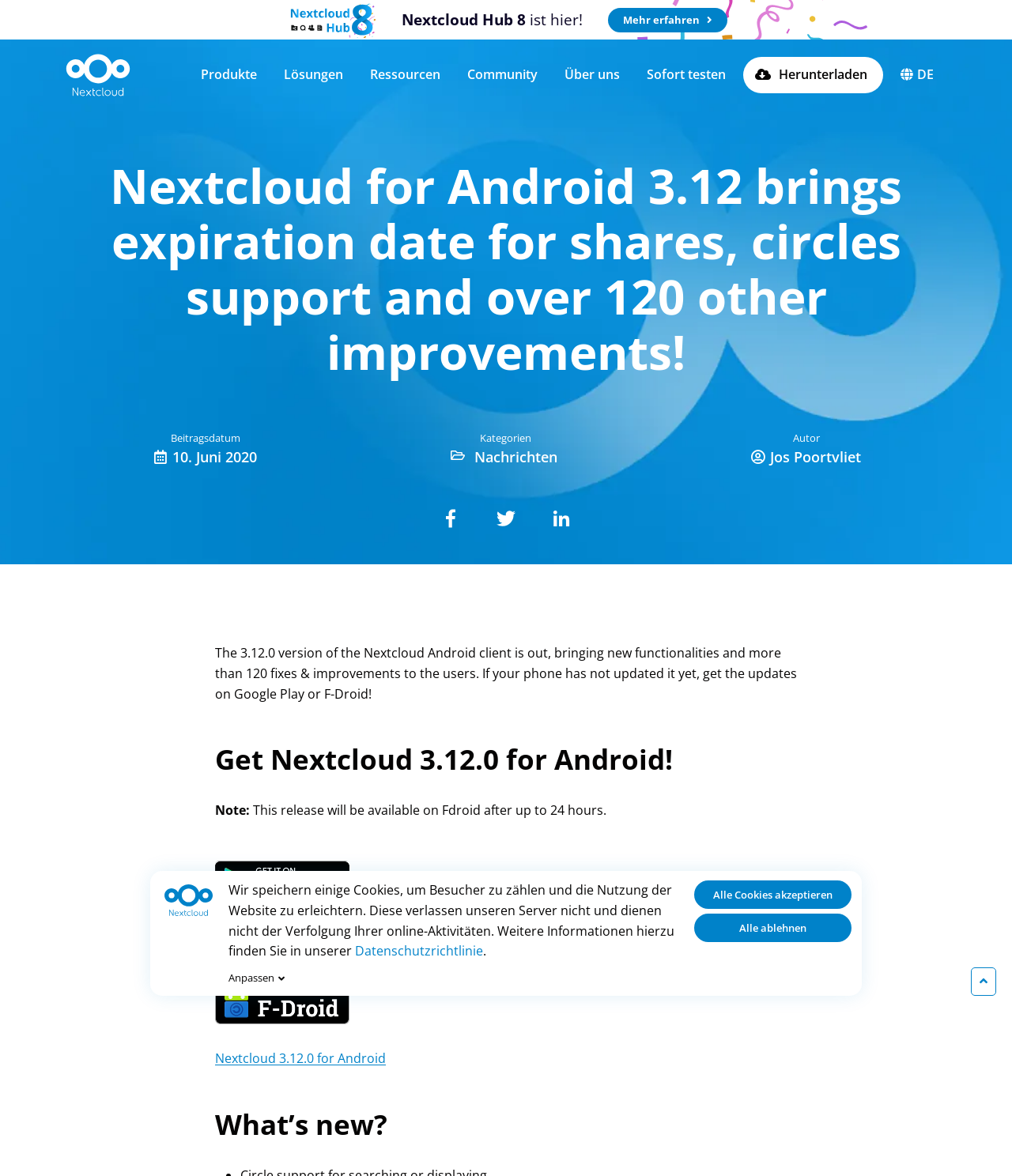Provide a thorough description of the webpage's content and layout.

This webpage is about the Nextcloud Android client, specifically the 3.12.0 version. At the top, there is a logo of Nextcloud on the left, and a navigation menu on the right with links to "Produkte", "Ressourcen", "Community", "Über uns", and "Sofort testen". Below the navigation menu, there is a heading that announces the release of Nextcloud for Android 3.12, bringing new functionalities and over 120 fixes and improvements.

On the left side, there are several links, including "Nextcloud Hub 8 ist hier!", "Migrating to Nextcloud", and "Wechsel jetzt", accompanied by images. On the right side, there is a section with social media links to Facebook, Twitter, and LinkedIn.

The main content of the page starts with a paragraph describing the new version of the Nextcloud Android client, followed by a heading "Get Nextcloud 3.12.0 for Android!" and a note about the release being available on F-Droid after up to 24 hours. There are also links to download the new version.

Further down, there is a heading "What’s new?" followed by a section that is not fully described in the accessibility tree. At the bottom of the page, there is a section about cookies, with a link to the "Datenschutzrichtlinie" and buttons to accept or decline all cookies. On the bottom right, there is a link to adjust cookie settings.